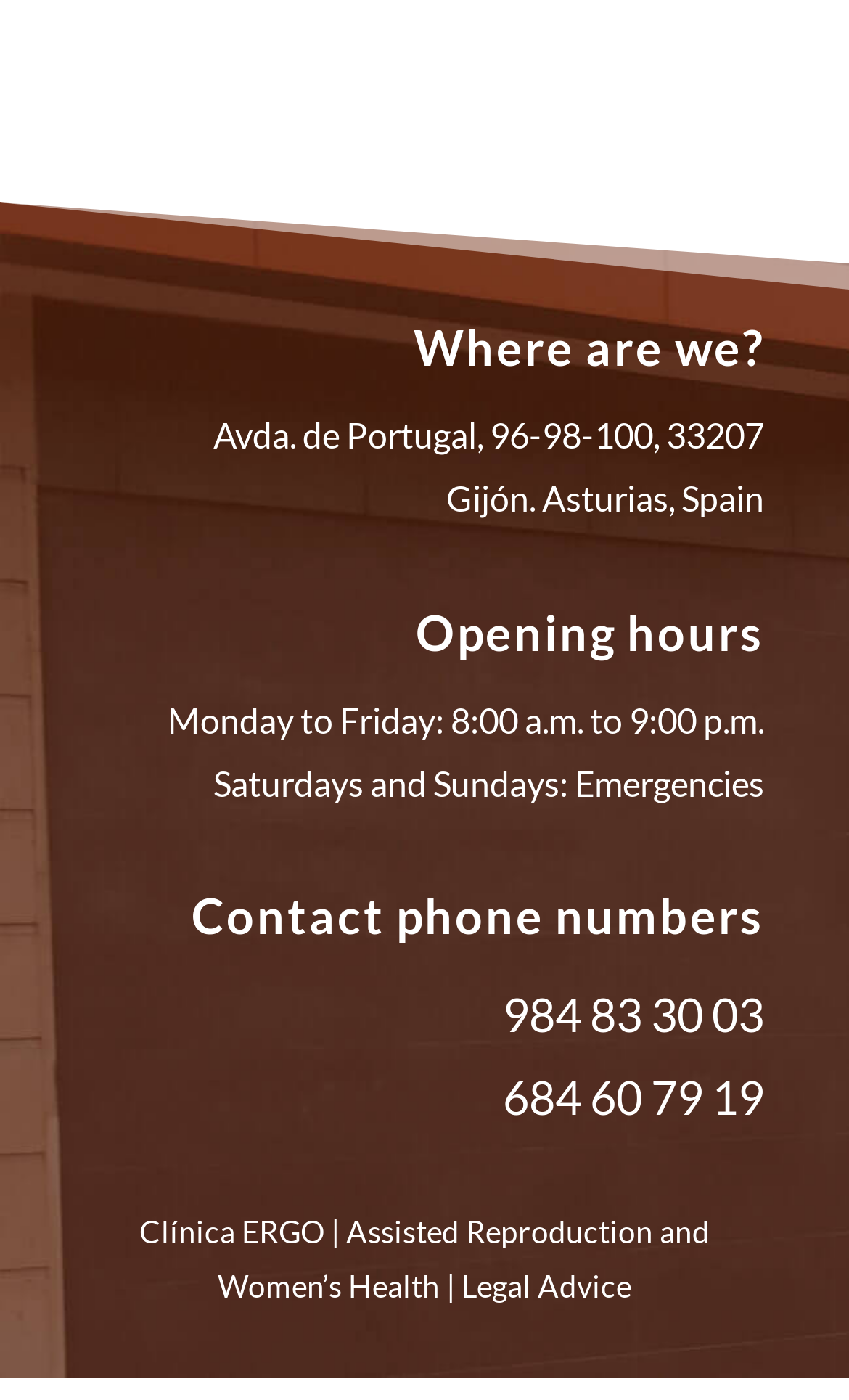Observe the image and answer the following question in detail: How many contact phone numbers are provided?

I counted the number of link elements under the 'Contact phone numbers' heading, which provides two phone numbers: 984 83 30 03 and 684 60 79 19.